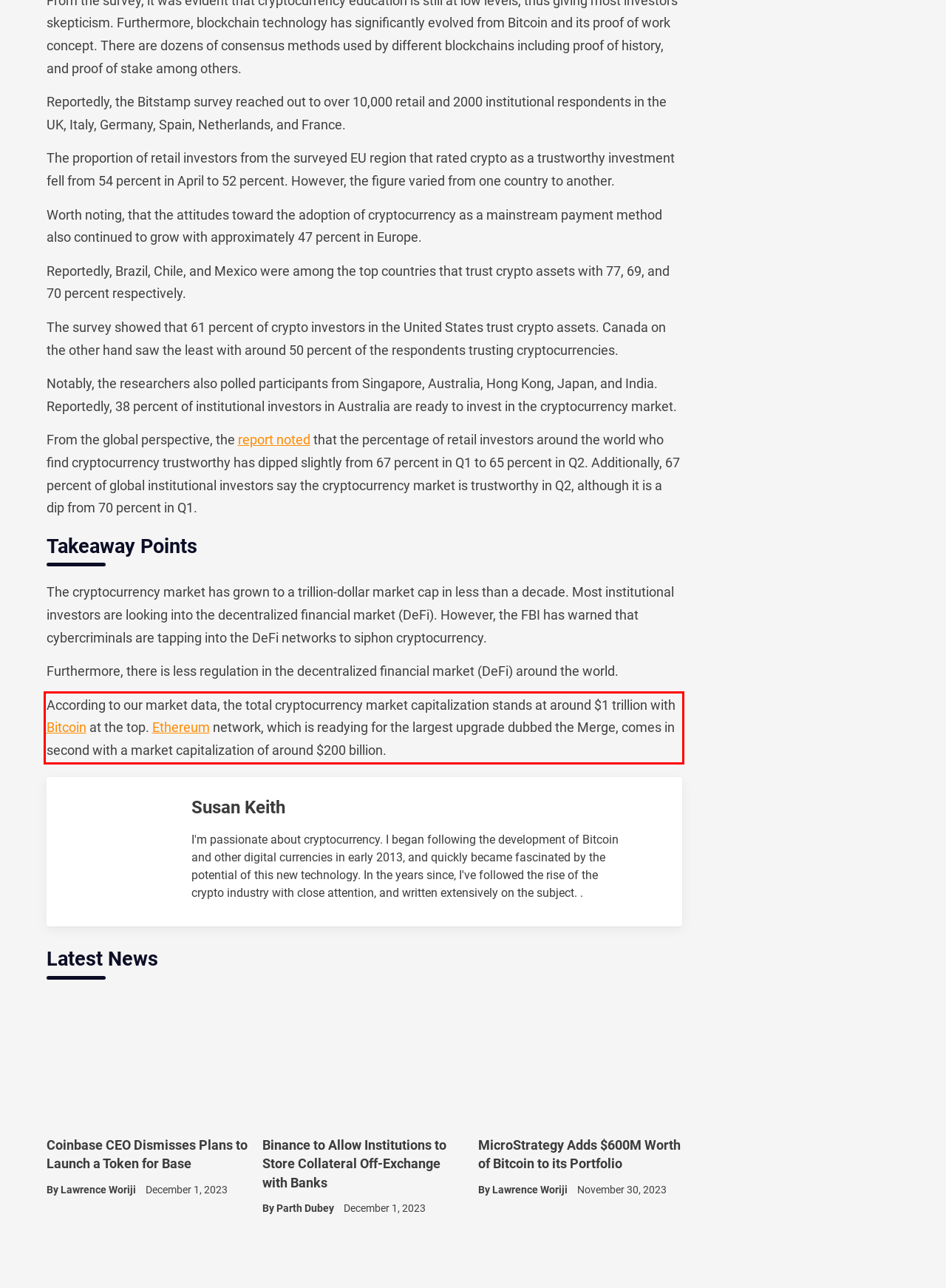Examine the webpage screenshot and use OCR to recognize and output the text within the red bounding box.

According to our market data, the total cryptocurrency market capitalization stands at around $1 trillion with Bitcoin at the top. Ethereum network, which is readying for the largest upgrade dubbed the Merge, comes in second with a market capitalization of around $200 billion.